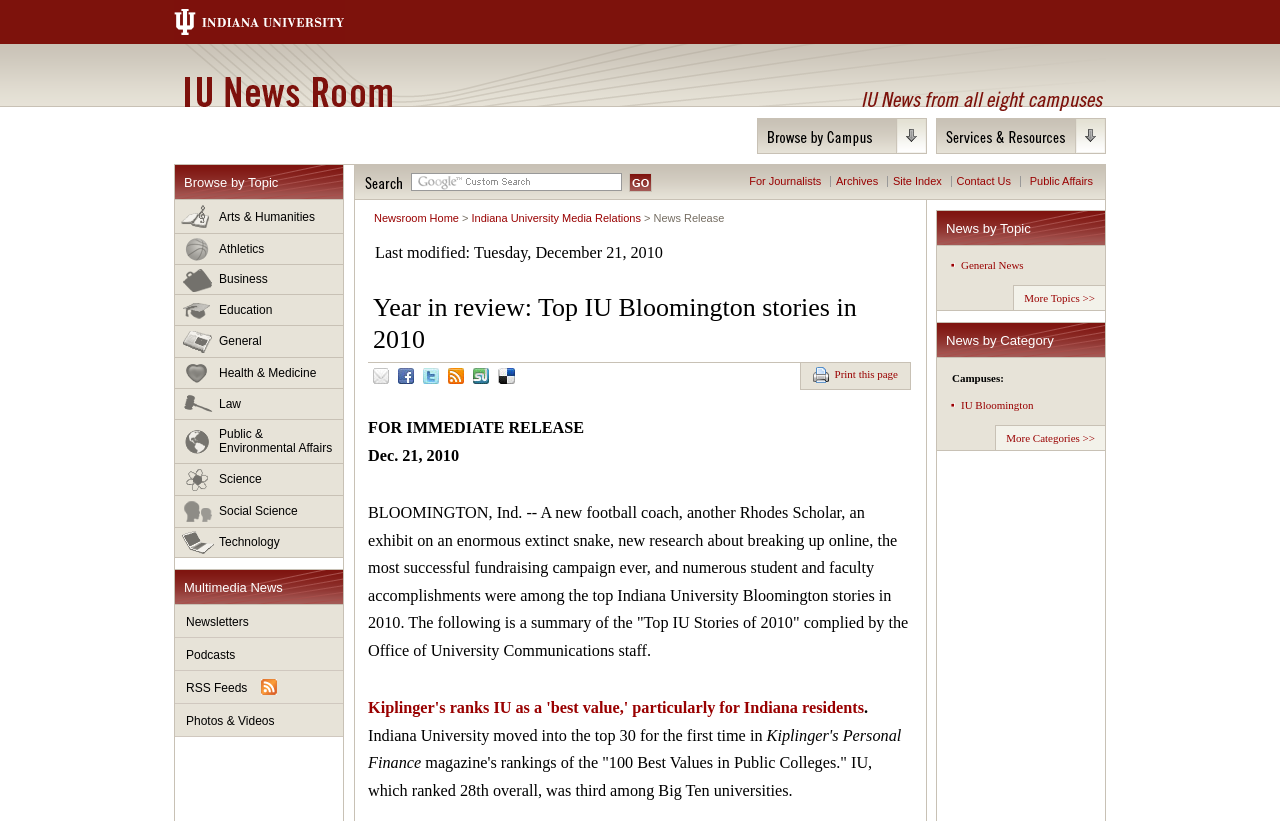Pinpoint the bounding box coordinates of the clickable element to carry out the following instruction: "Read about IU Bloomington stories in 2010."

[0.288, 0.356, 0.712, 0.452]